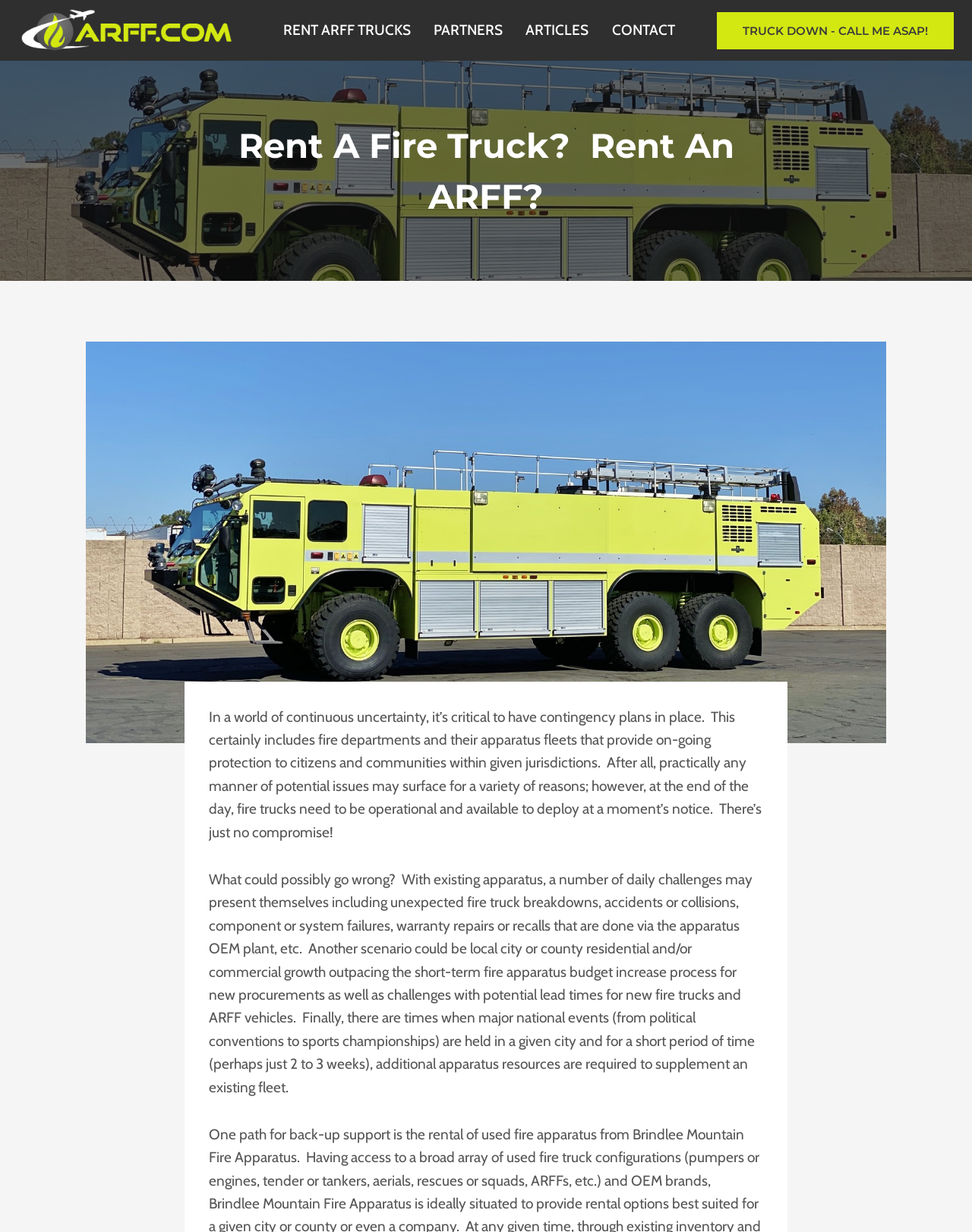Provide a short, one-word or phrase answer to the question below:
What is the purpose of contingency plans?

For fire departments